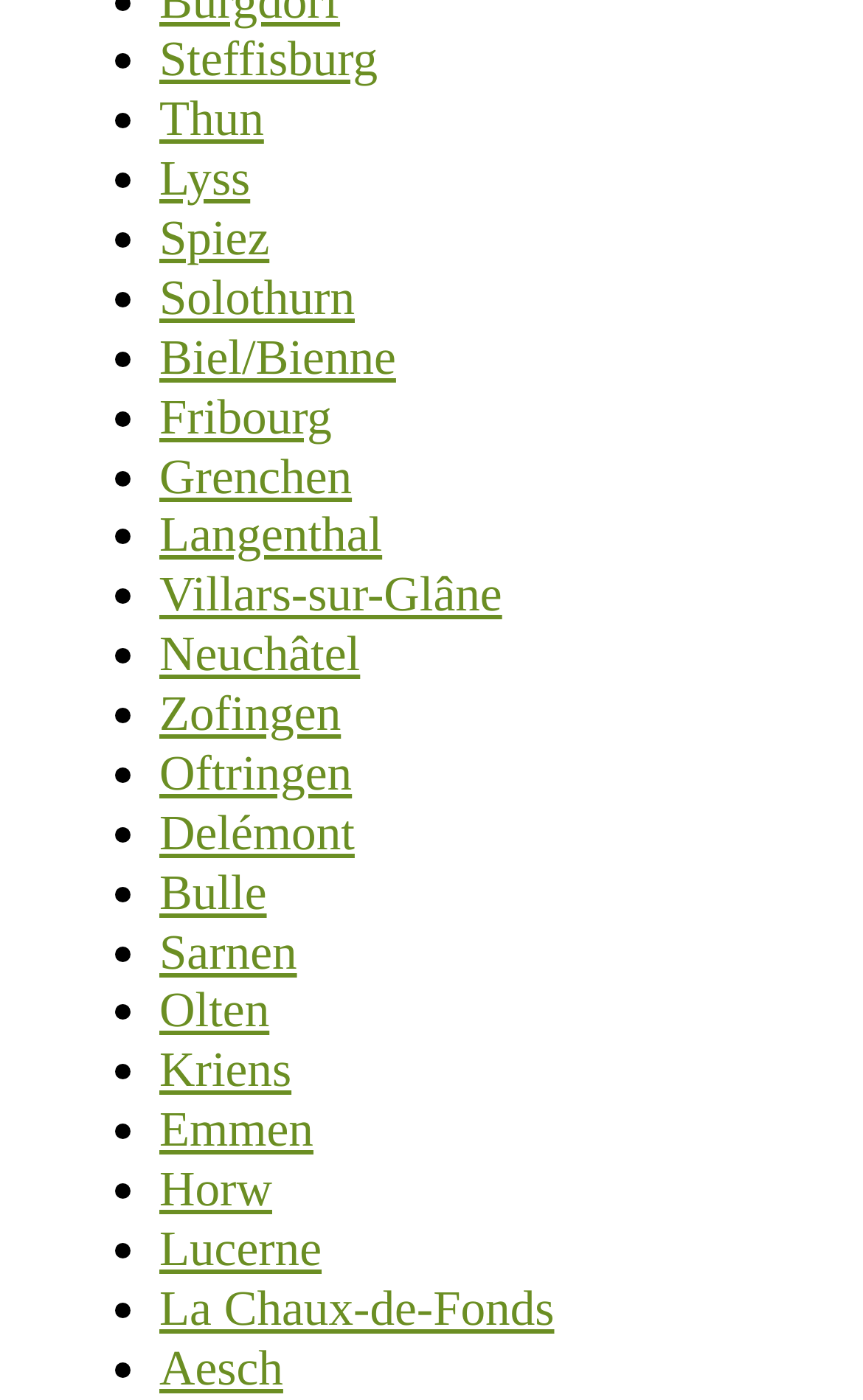Using the elements shown in the image, answer the question comprehensively: Is Lucerne listed after Olten?

I compared the y1 and y2 coordinates of the link elements for 'Olten' and 'Lucerne' and found that 'Lucerne' has a higher y1 value, indicating that it is listed after 'Olten'.